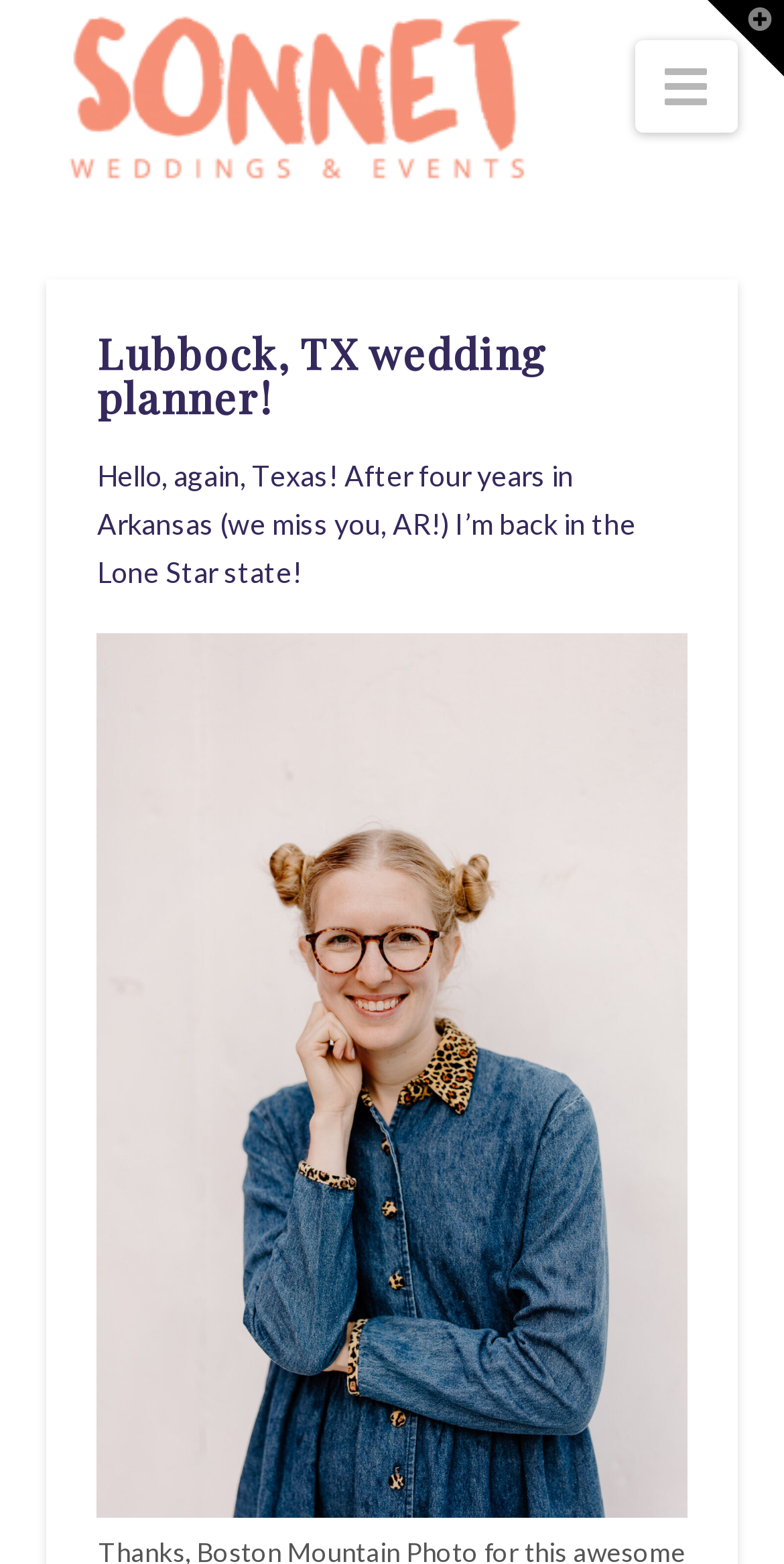How long was the person away from Texas?
Carefully analyze the image and provide a thorough answer to the question.

The text on the webpage mentions 'After four years in Arkansas...' which indicates that the person was away from Texas for four years before returning.